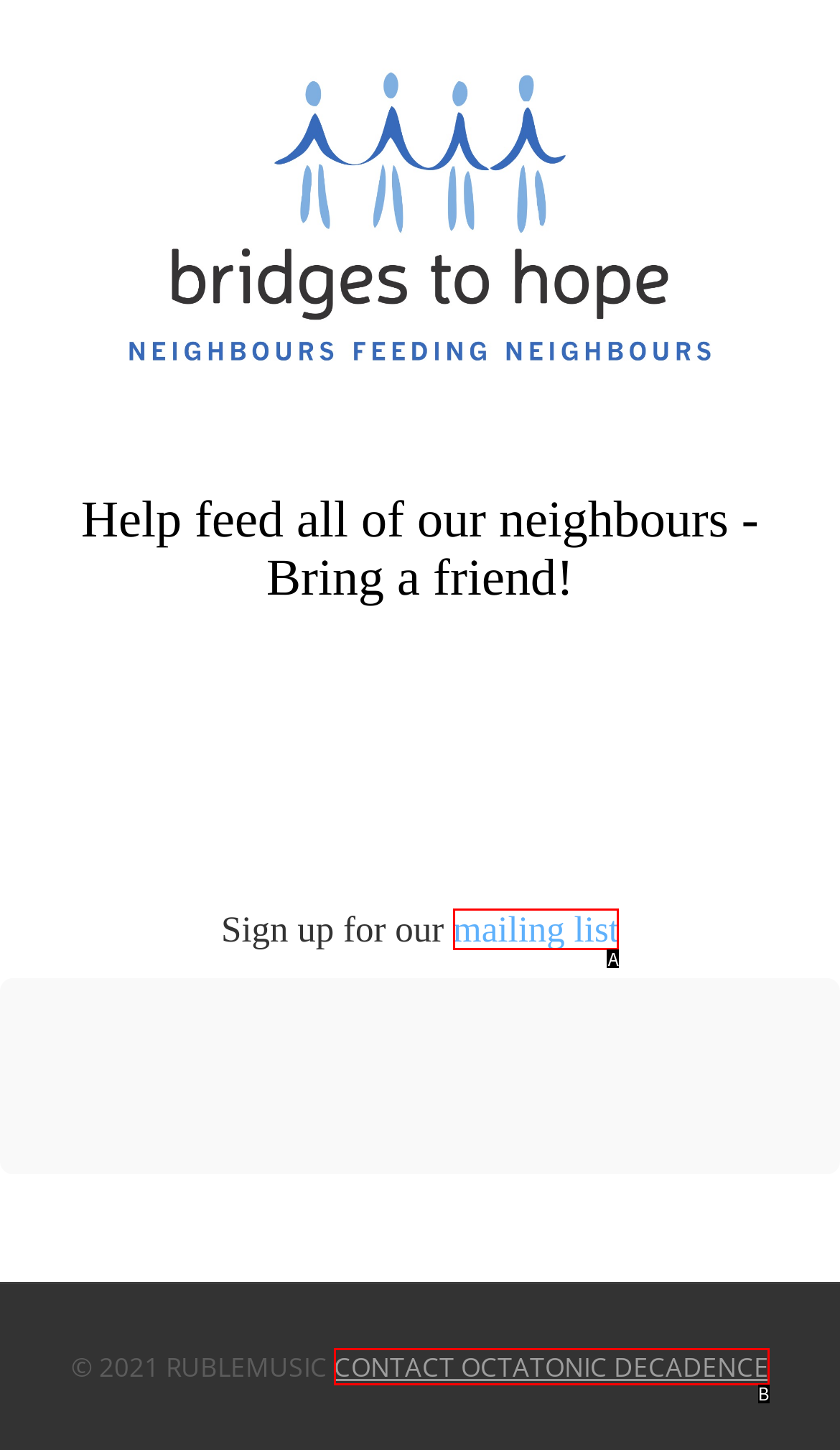Identify which HTML element aligns with the description: contact Octatonic Decadence
Answer using the letter of the correct choice from the options available.

B